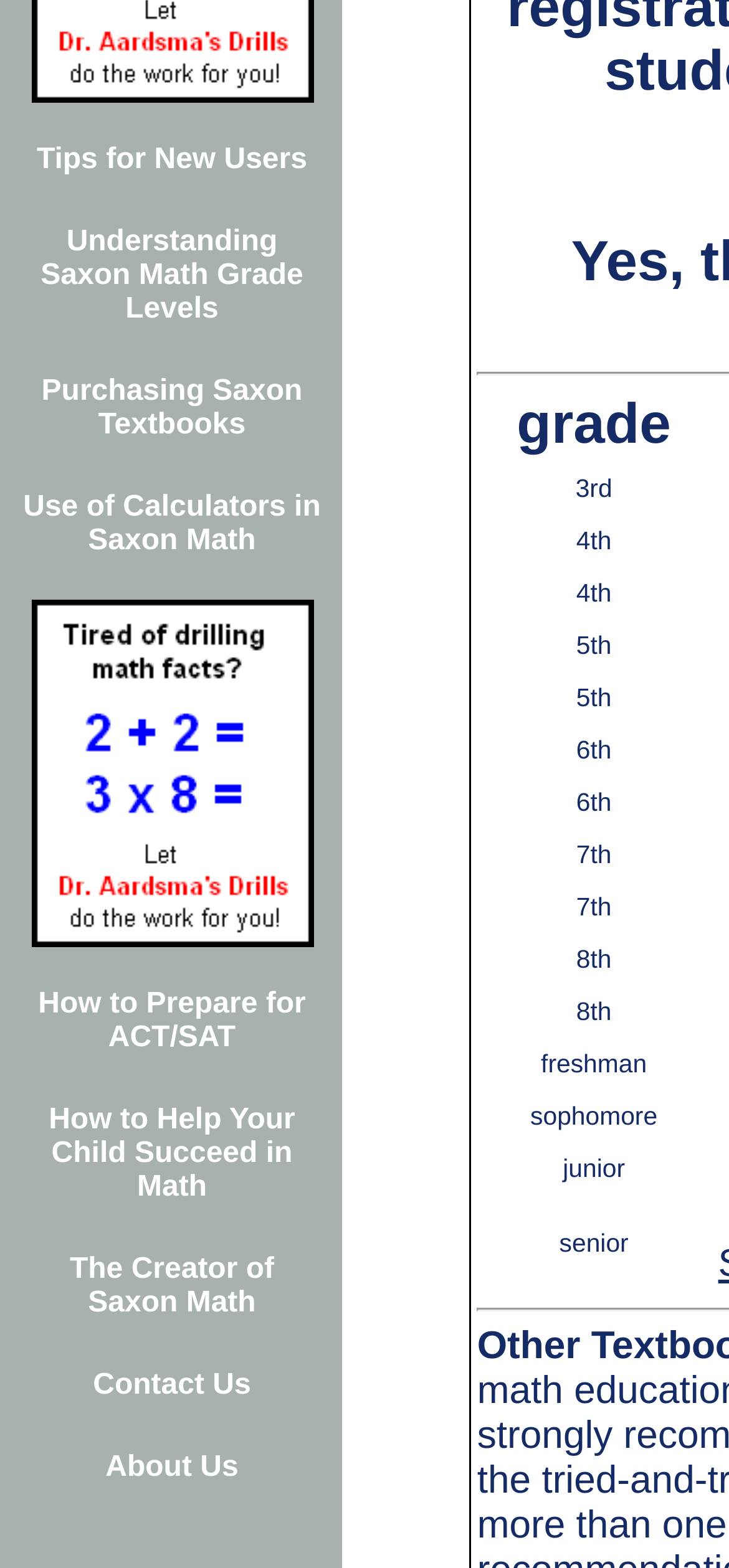What is the topic of the first link? Please answer the question using a single word or phrase based on the image.

Tips for New Users